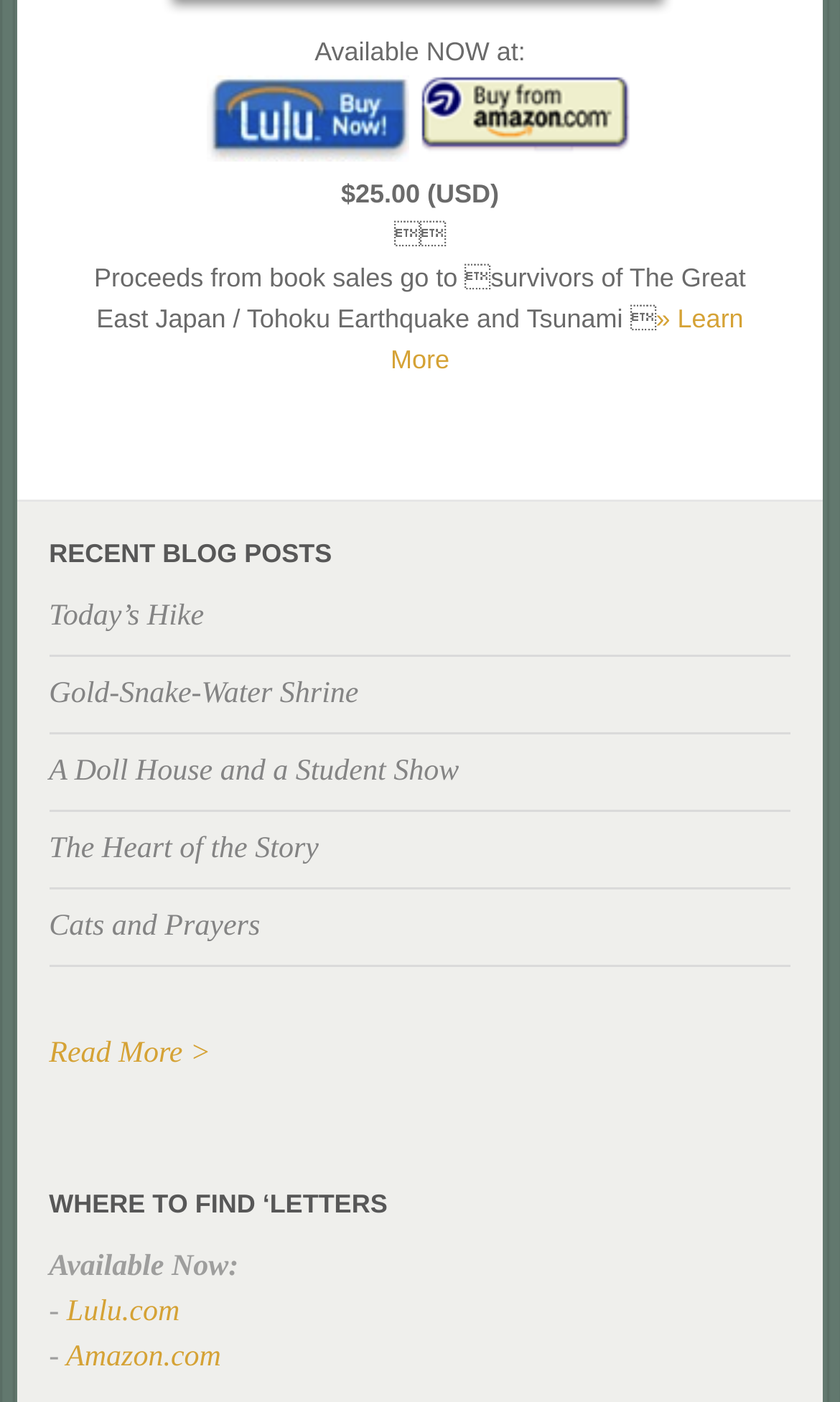What is the purpose of book sales?
Provide a fully detailed and comprehensive answer to the question.

The webpage mentions that 'Proceeds from book sales go to survivors of The Great East Japan / Tohoku Earthquake and Tsunami' at coordinates [0.112, 0.187, 0.888, 0.238], indicating the purpose of book sales.